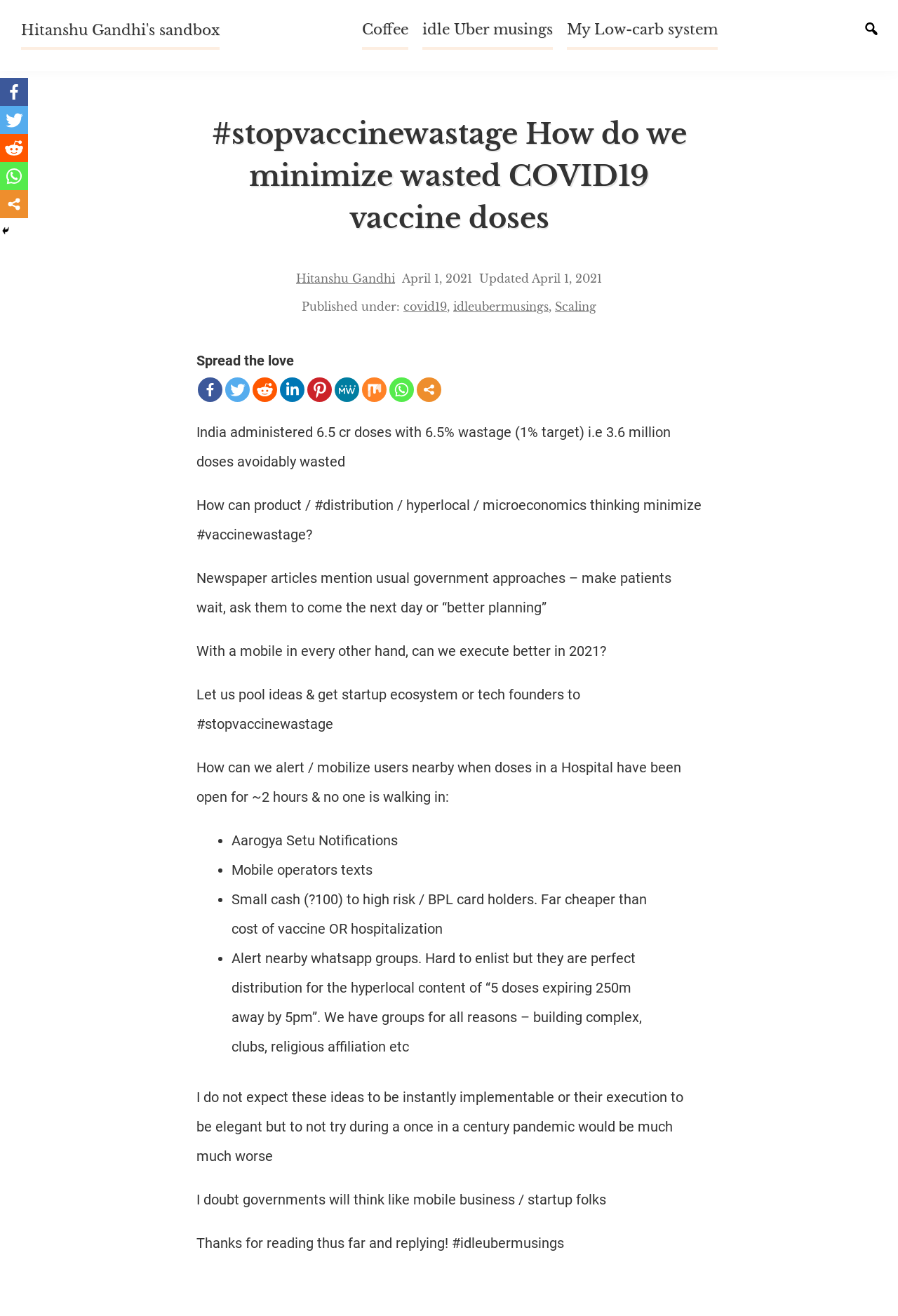Please specify the bounding box coordinates of the element that should be clicked to execute the given instruction: 'Click on the 'Coffee' link'. Ensure the coordinates are four float numbers between 0 and 1, expressed as [left, top, right, bottom].

[0.403, 0.014, 0.455, 0.038]